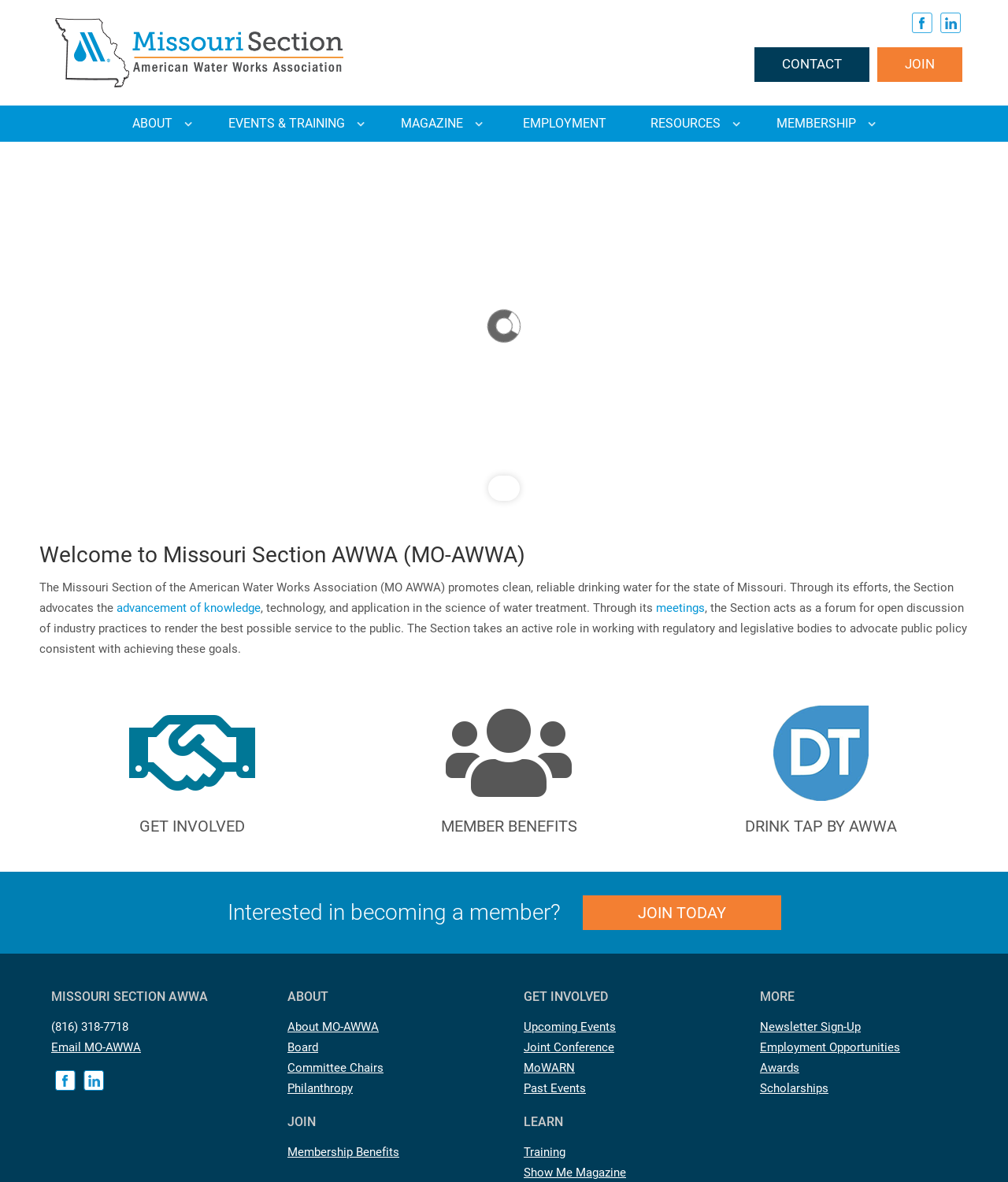Determine the bounding box coordinates for the UI element described. Format the coordinates as (top-left x, top-left y, bottom-right x, bottom-right y) and ensure all values are between 0 and 1. Element description: GET INVOLVED

[0.138, 0.691, 0.243, 0.707]